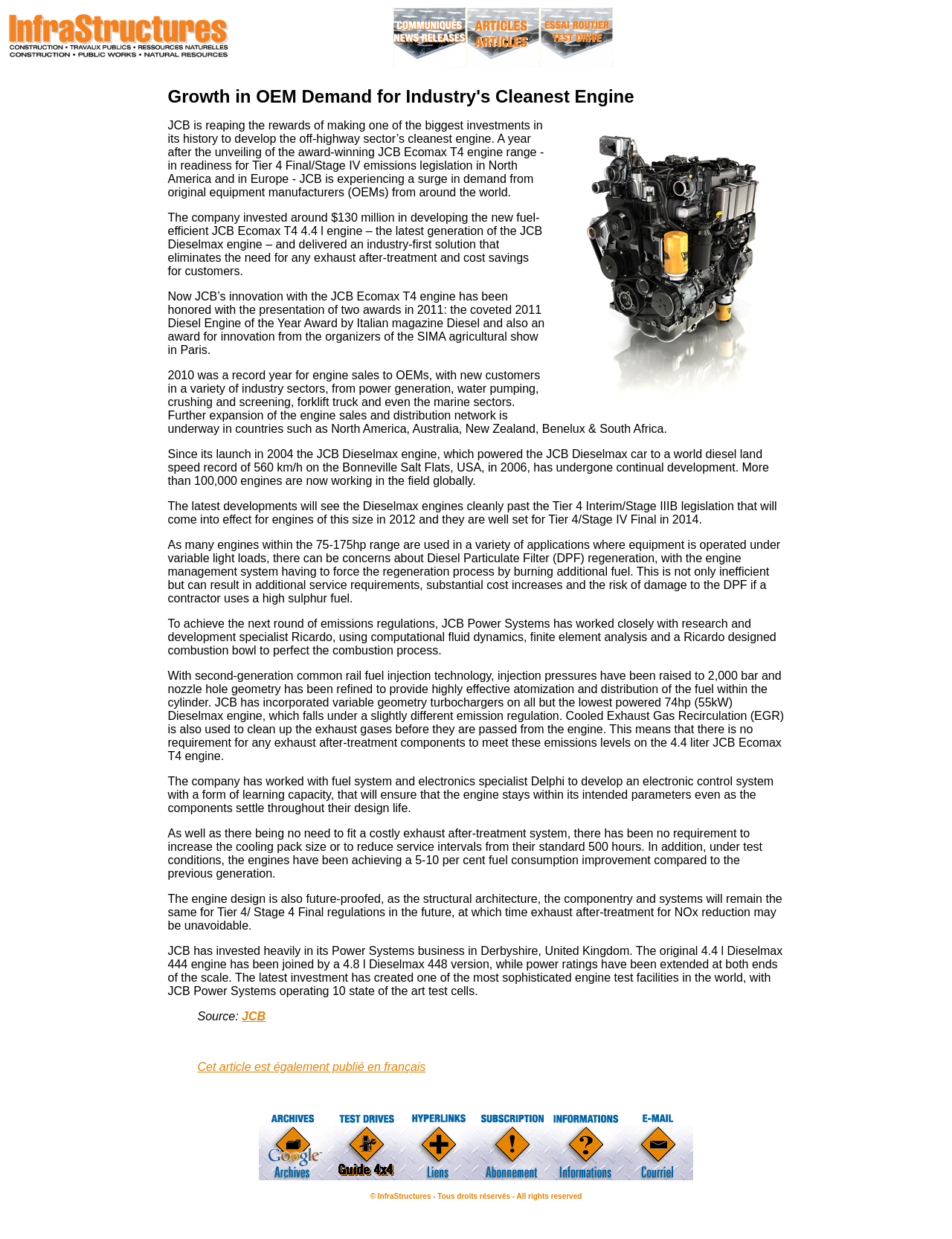Please answer the following question using a single word or phrase: 
What is the horsepower range of the Dieselmax engines?

75-175hp